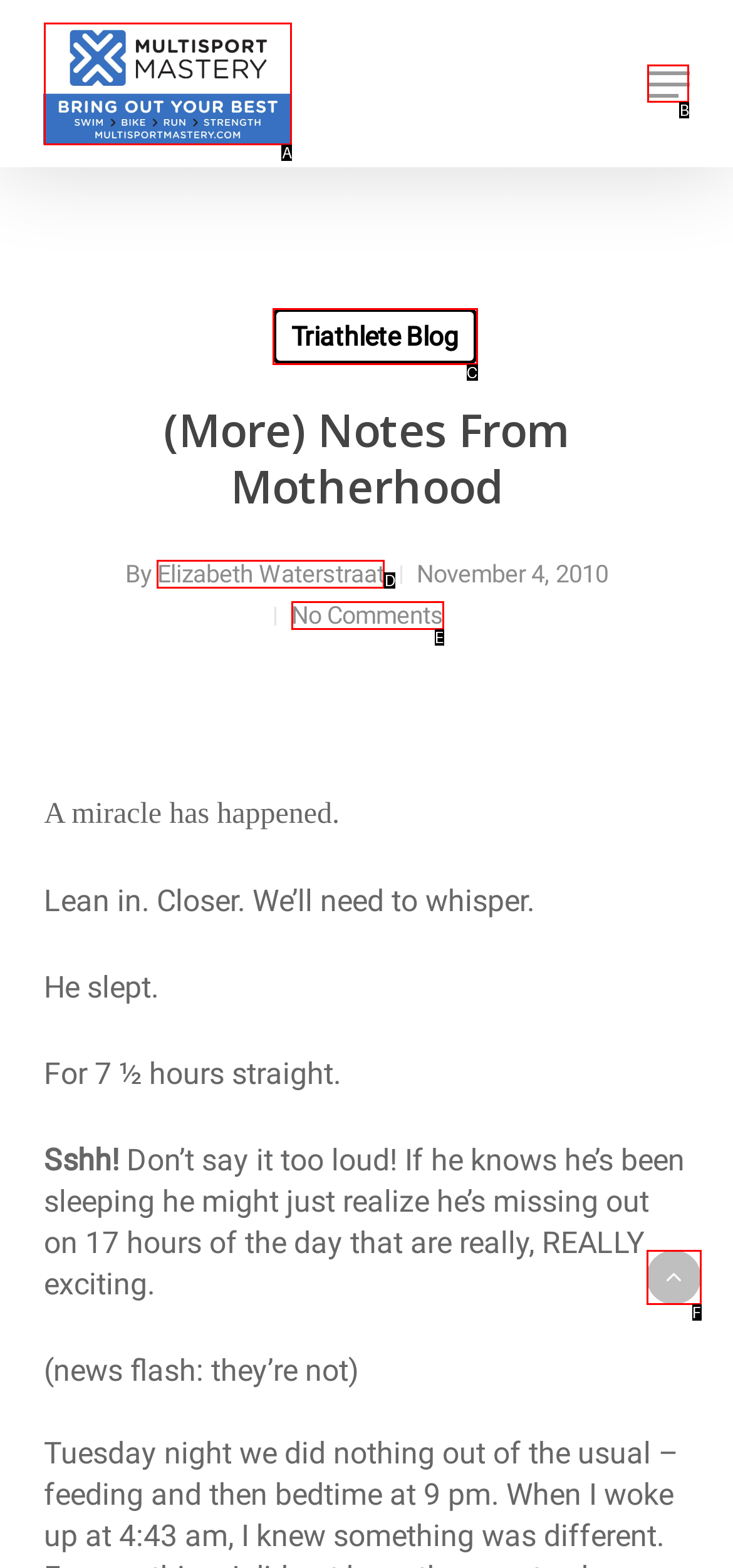Tell me which one HTML element best matches the description: No Comments
Answer with the option's letter from the given choices directly.

E